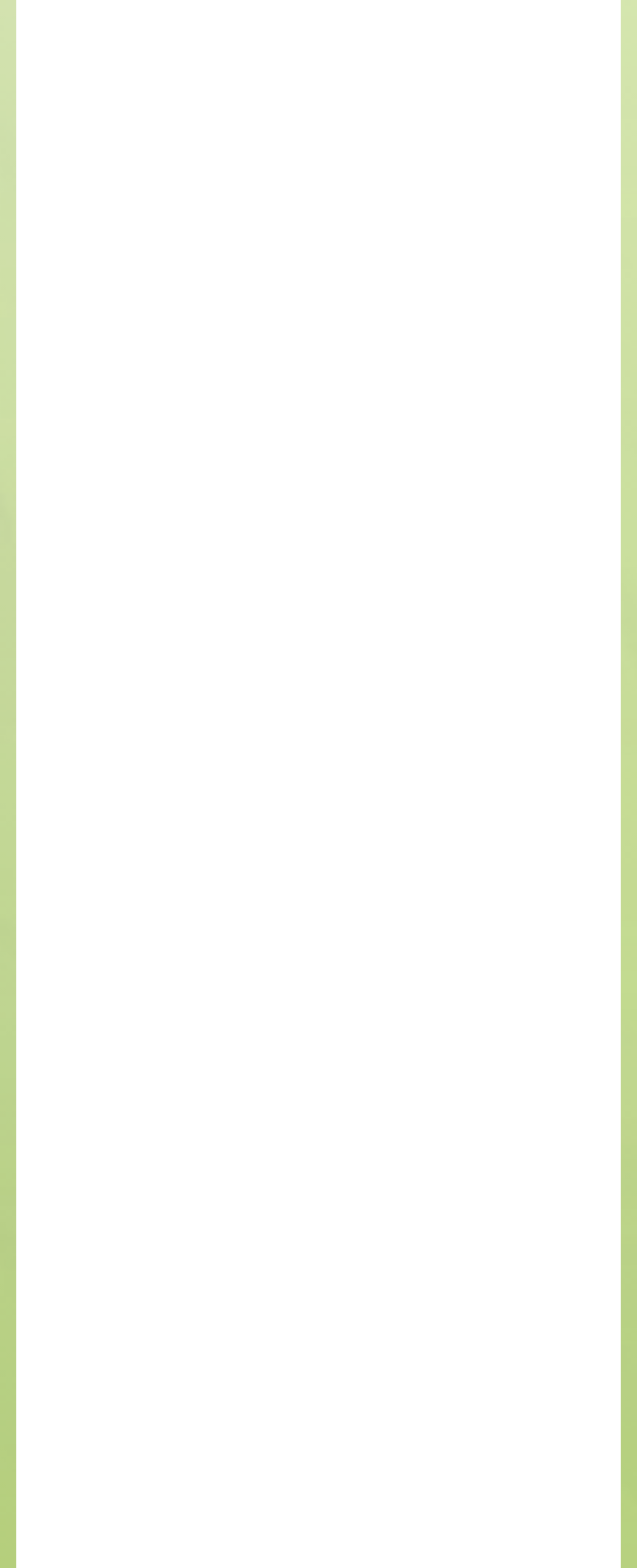Could you highlight the region that needs to be clicked to execute the instruction: "call the phone number"?

[0.129, 0.352, 0.885, 0.426]